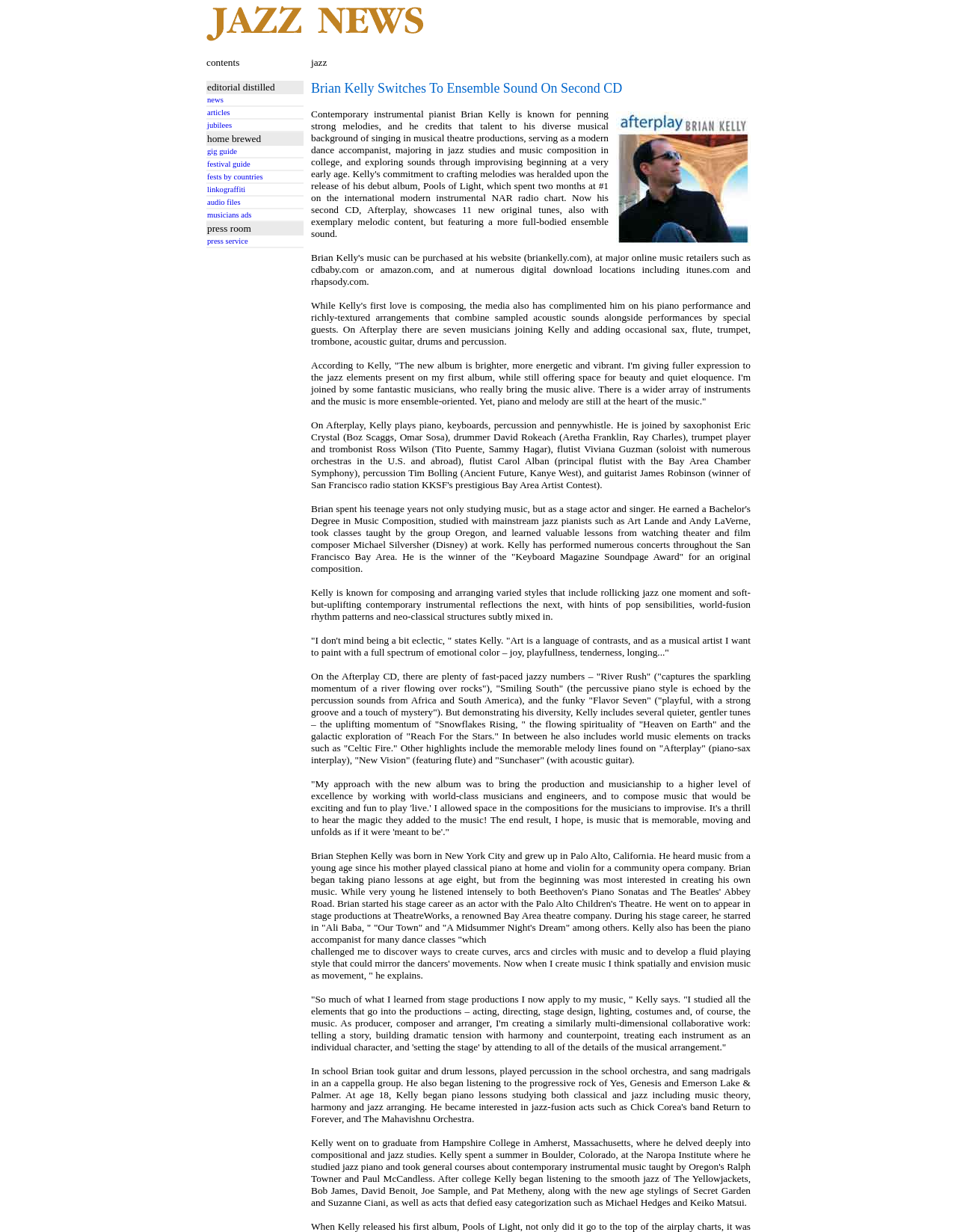Find and specify the bounding box coordinates that correspond to the clickable region for the instruction: "click linkograffiti".

[0.216, 0.15, 0.316, 0.157]